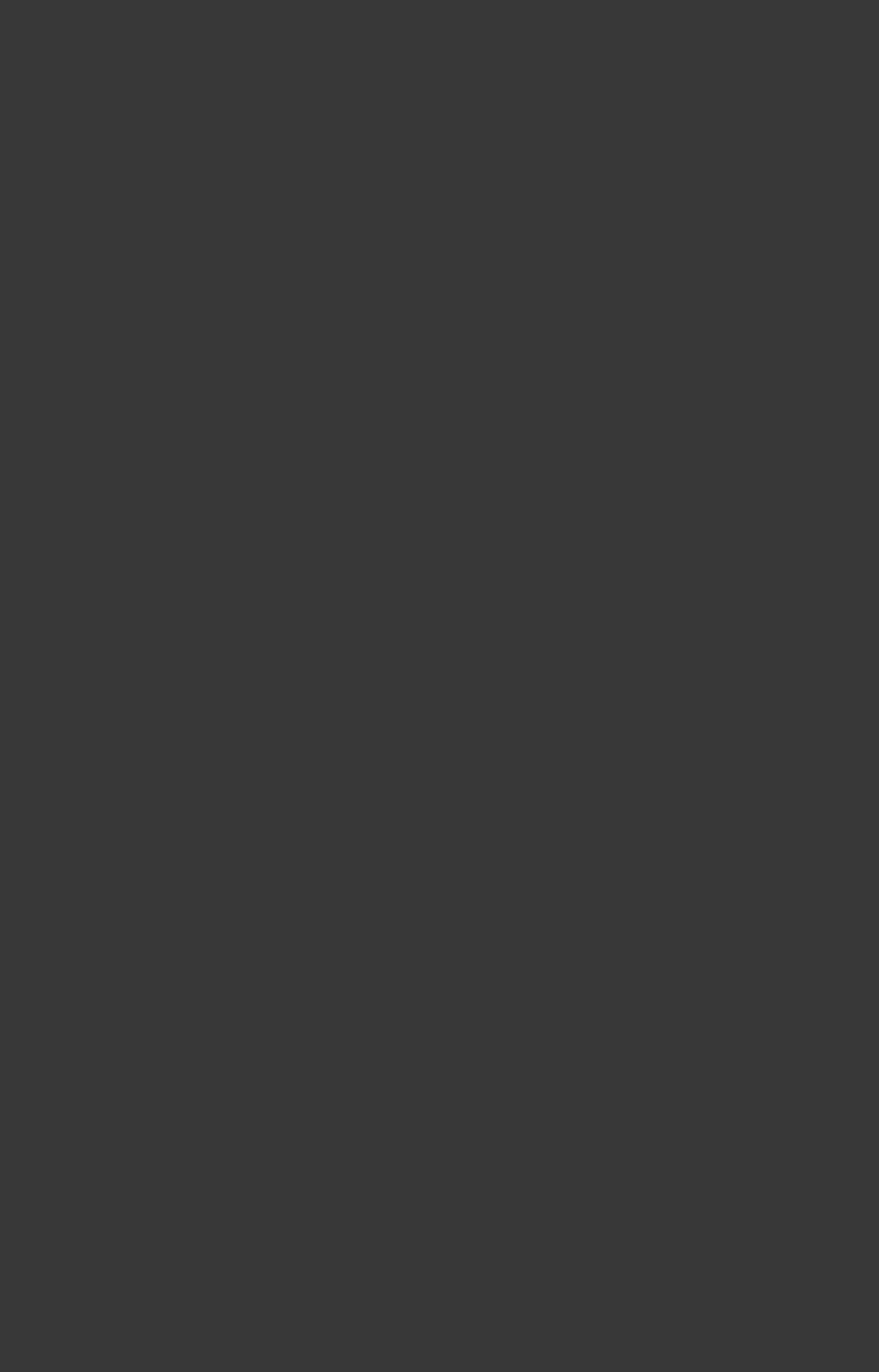What is the phone number of the organization?
Make sure to answer the question with a detailed and comprehensive explanation.

The phone number of the organization can be found in the 'Kontakt' section, under the label 'Telefon'. It is displayed as '08-38 55 30'.